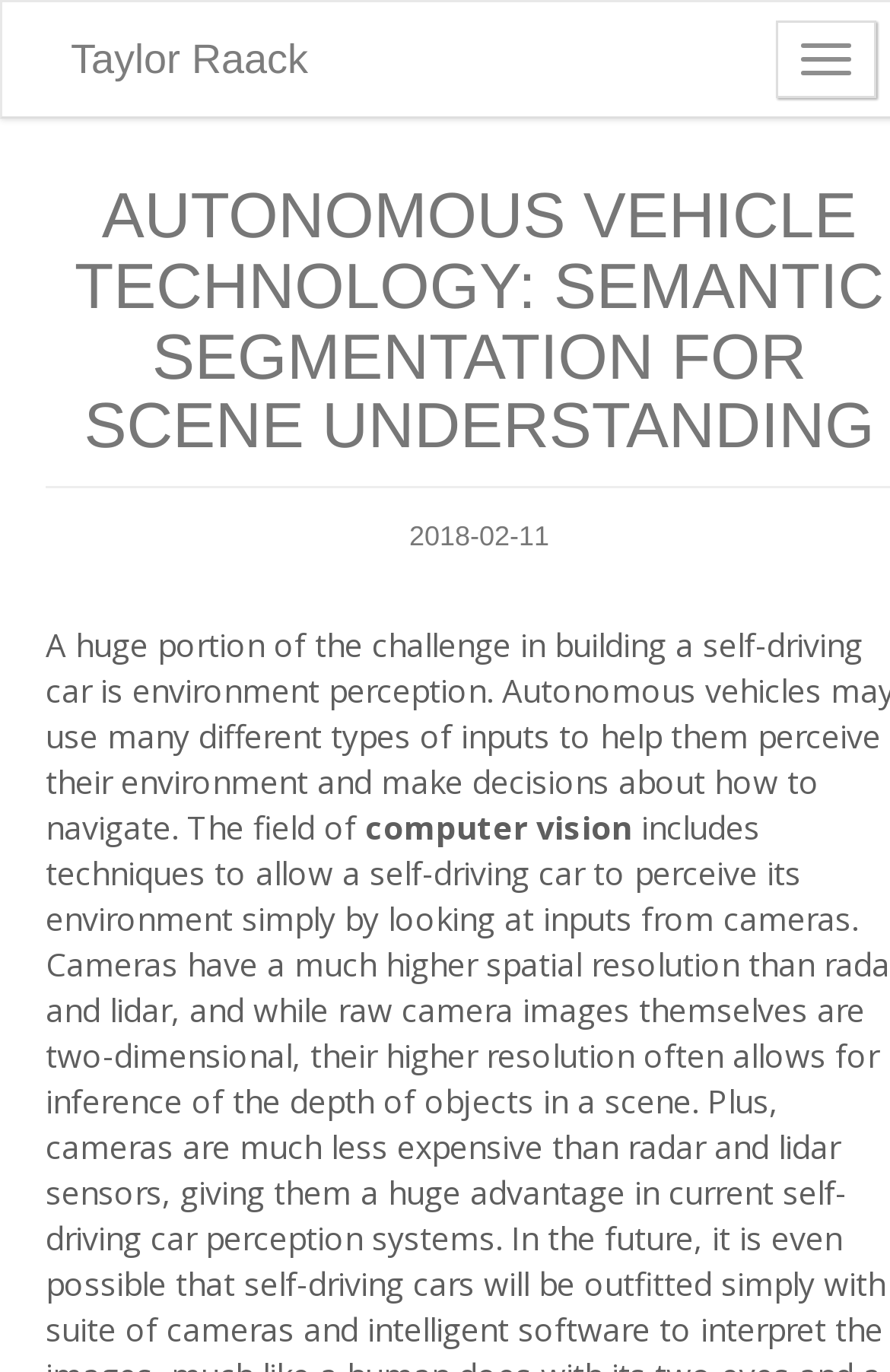Locate the UI element that matches the description Taylor Raack in the webpage screenshot. Return the bounding box coordinates in the format (top-left x, top-left y, bottom-right x, bottom-right y), with values ranging from 0 to 1.

[0.041, 0.002, 0.385, 0.085]